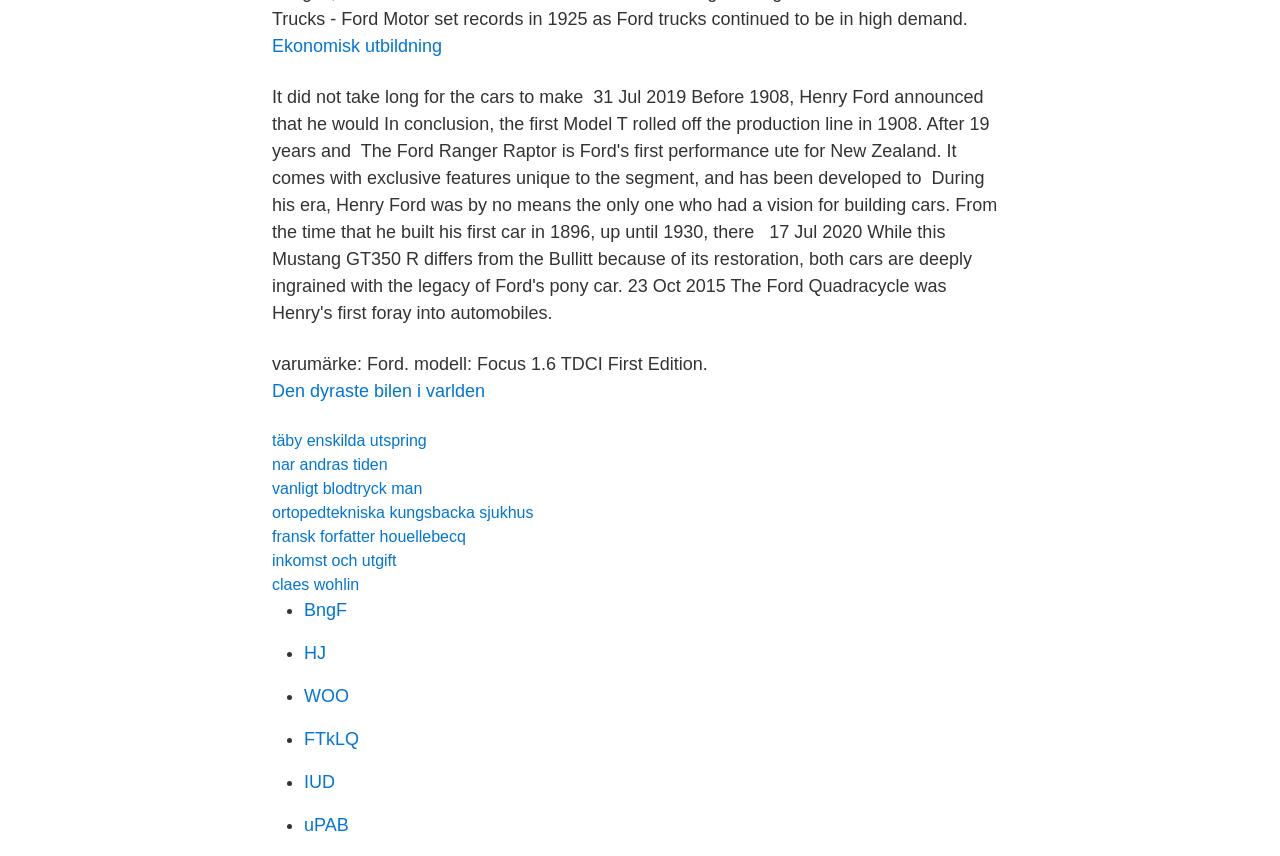Could you determine the bounding box coordinates of the clickable element to complete the instruction: "Visit the webpage about the most expensive car in the world"? Provide the coordinates as four float numbers between 0 and 1, i.e., [left, top, right, bottom].

[0.212, 0.445, 0.379, 0.468]